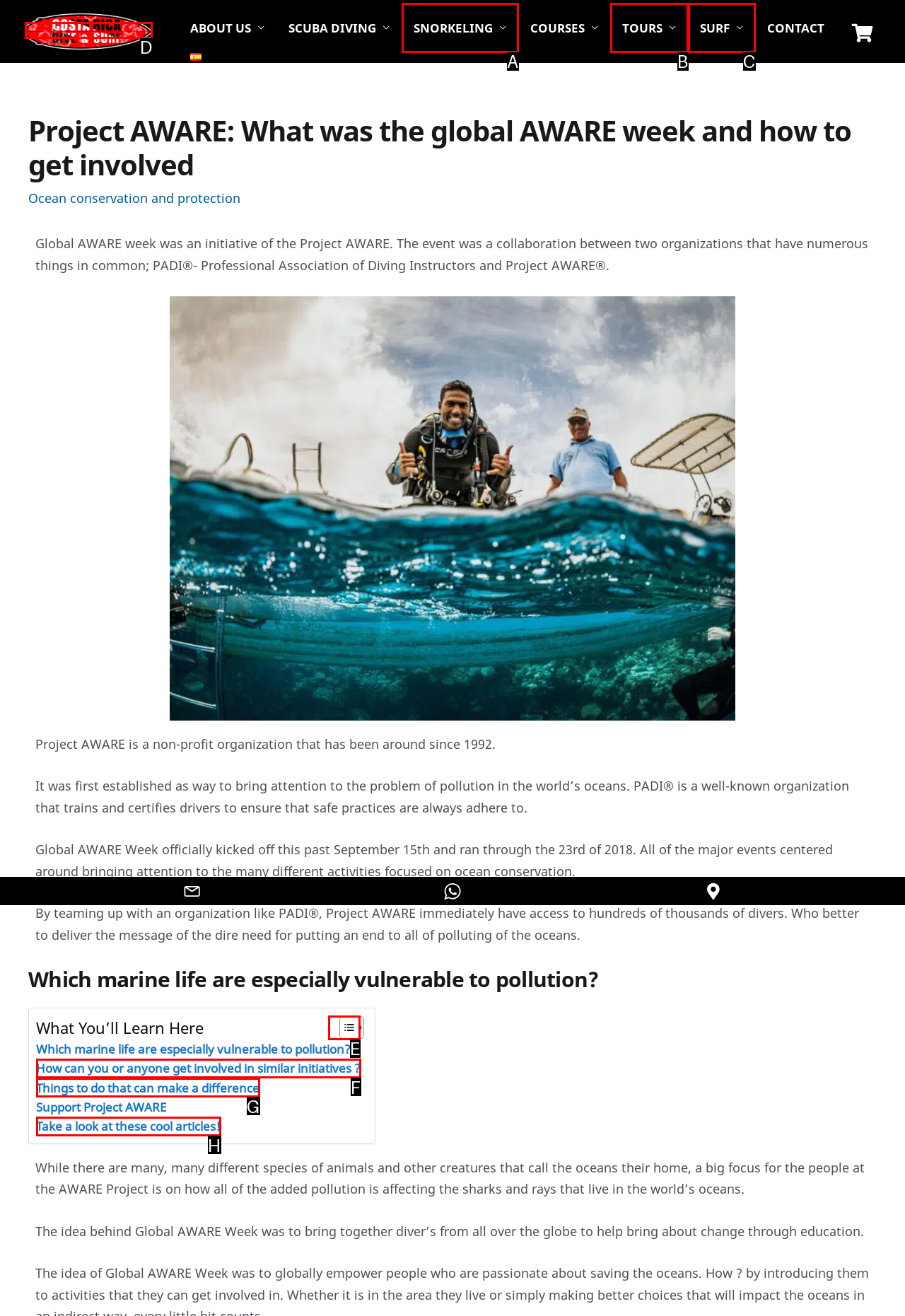Determine which HTML element to click on in order to complete the action: Toggle the table of content.
Reply with the letter of the selected option.

E